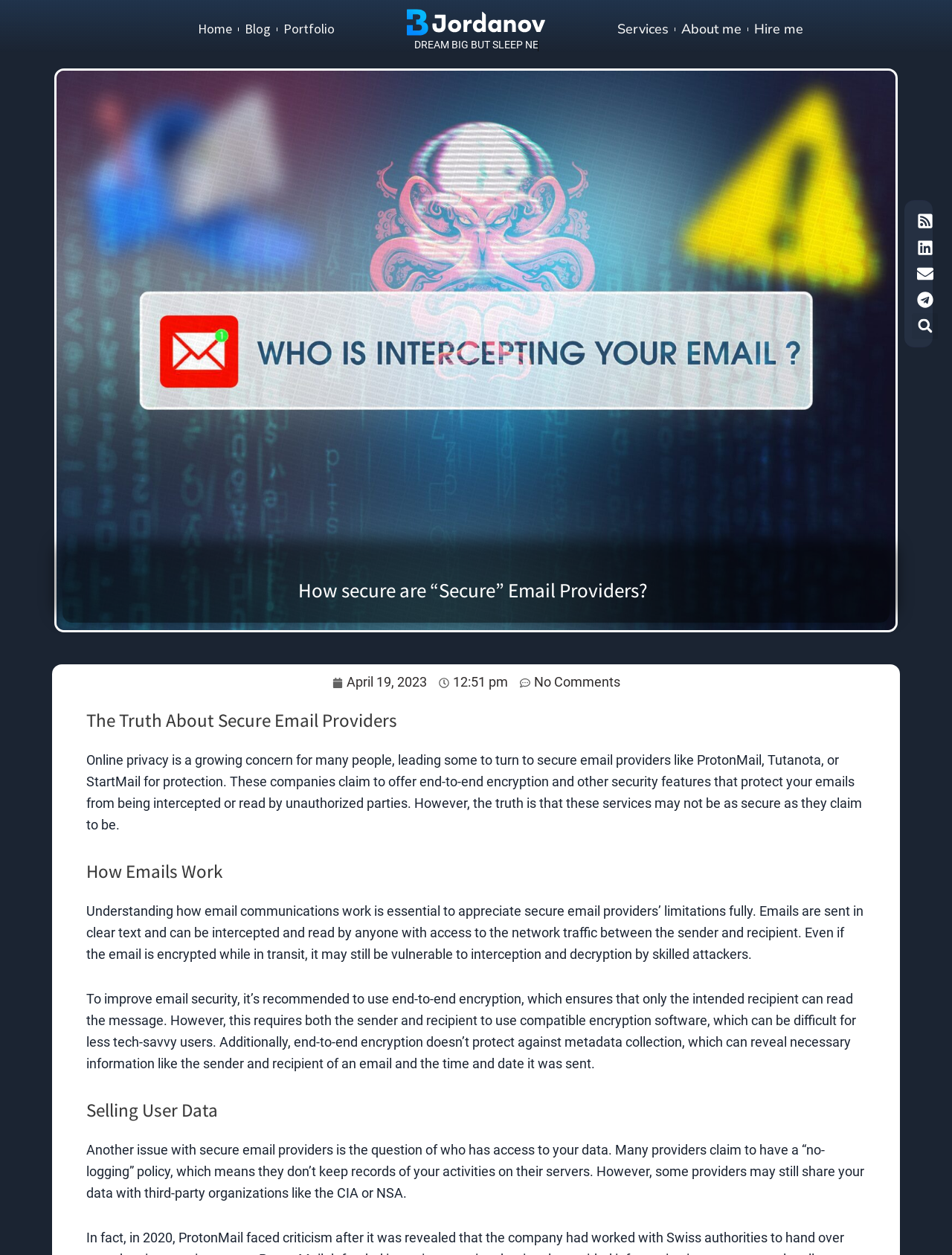Locate and generate the text content of the webpage's heading.

How secure are “Secure” Email Providers?